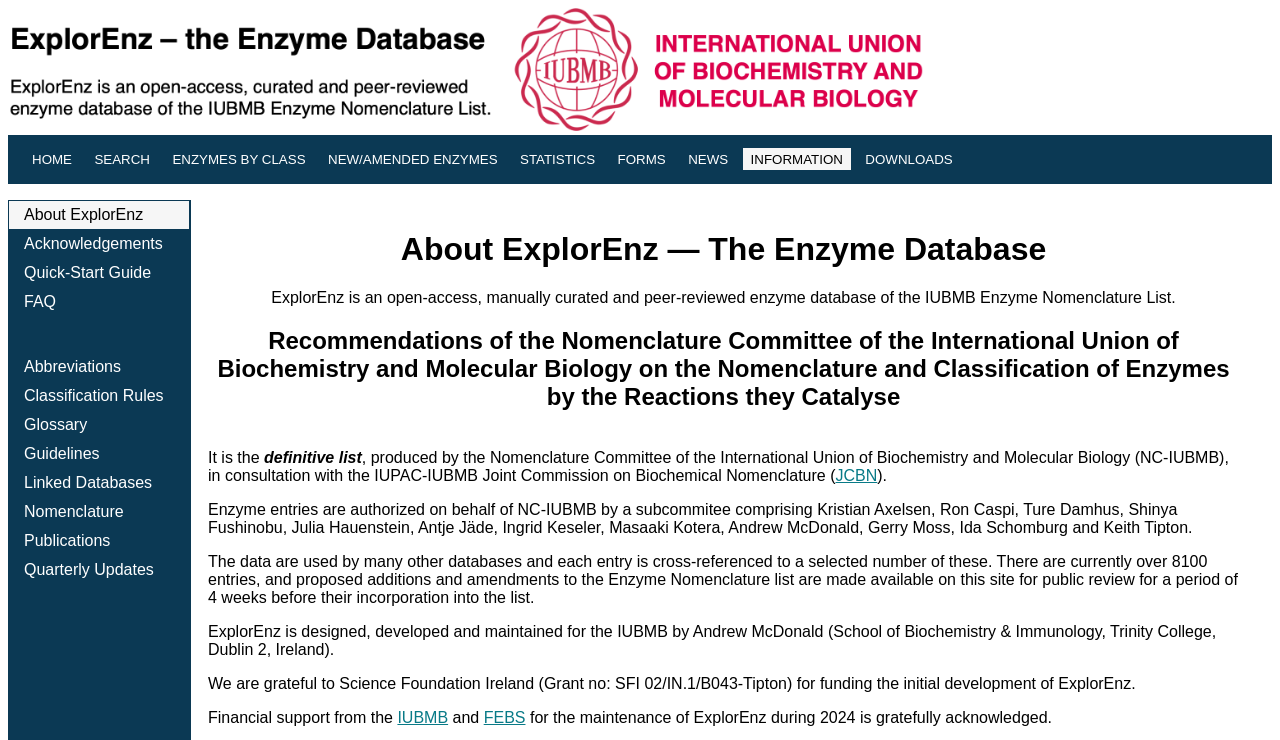Give a detailed explanation of the elements present on the webpage.

The webpage is the Enzyme Nomenclature Database, also known as ExplorEnz. At the top, there is a link to "The Enzyme Database" accompanied by an image with the same name. Below this, there is a layout table with a row of links, including "HOME", "SEARCH", "ENZYMES BY CLASS", and others. 

On the left side, there are several links, including "About ExplorEnz", "Acknowledgements", "Quick-Start Guide", and others. These links are stacked vertically, with "About ExplorEnz" at the top and "Quarterly Updates" at the bottom.

The main content of the page is divided into sections. The first section has a heading "About ExplorEnz — The Enzyme Database" and describes the database as the definitive list of enzymes, produced by the Nomenclature Committee of the International Union of Biochemistry and Molecular Biology. 

The next section explains that enzyme entries are authorized by a subcommittee and that the data are used by many other databases. It also mentions that there are over 8100 entries and that proposed additions and amendments are made available for public review.

The following sections provide information about the development and maintenance of ExplorEnz, including the designers, developers, and maintainers, as well as the funding sources.